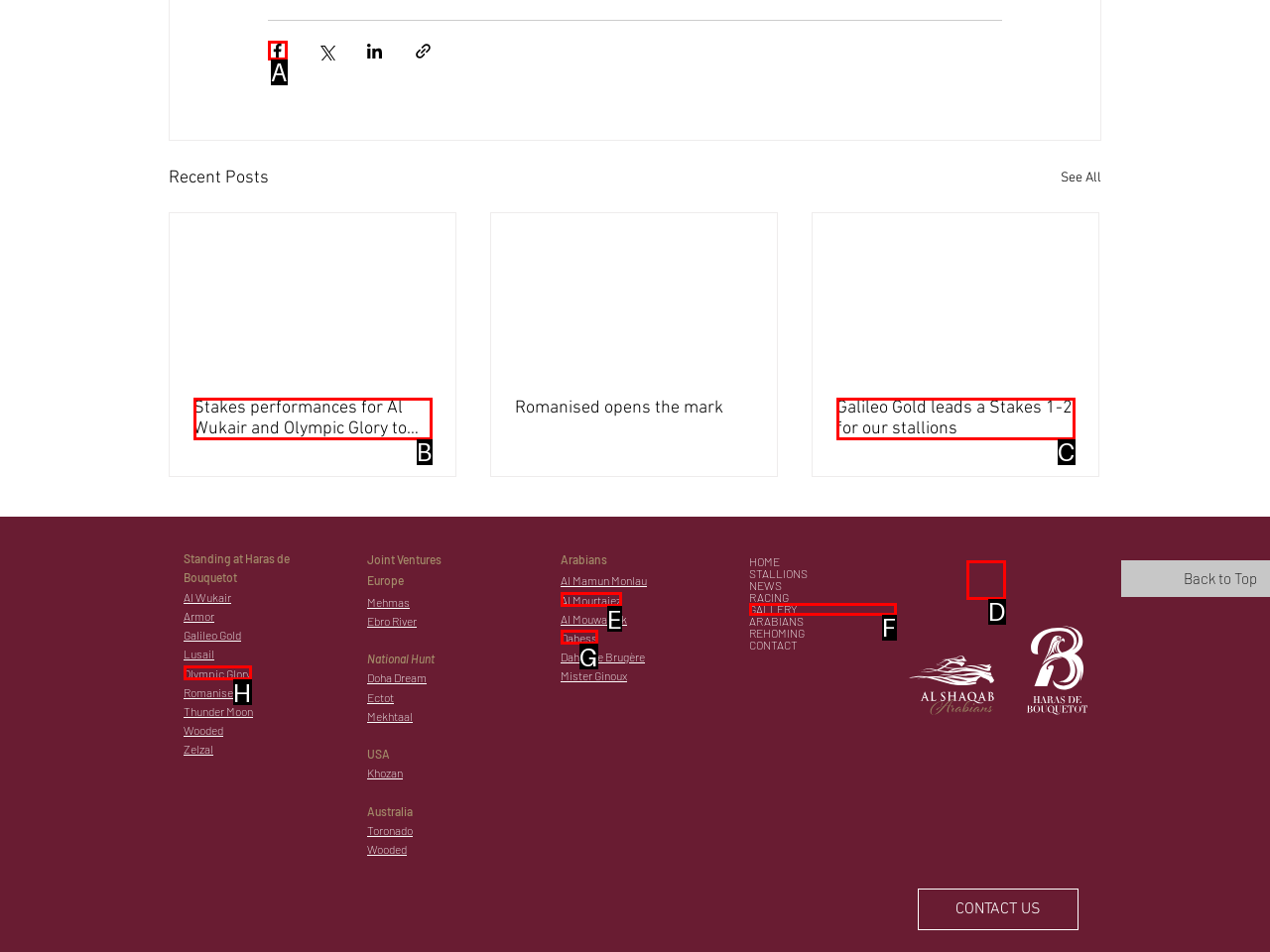Which option should be clicked to execute the task: Share via Facebook?
Reply with the letter of the chosen option.

A